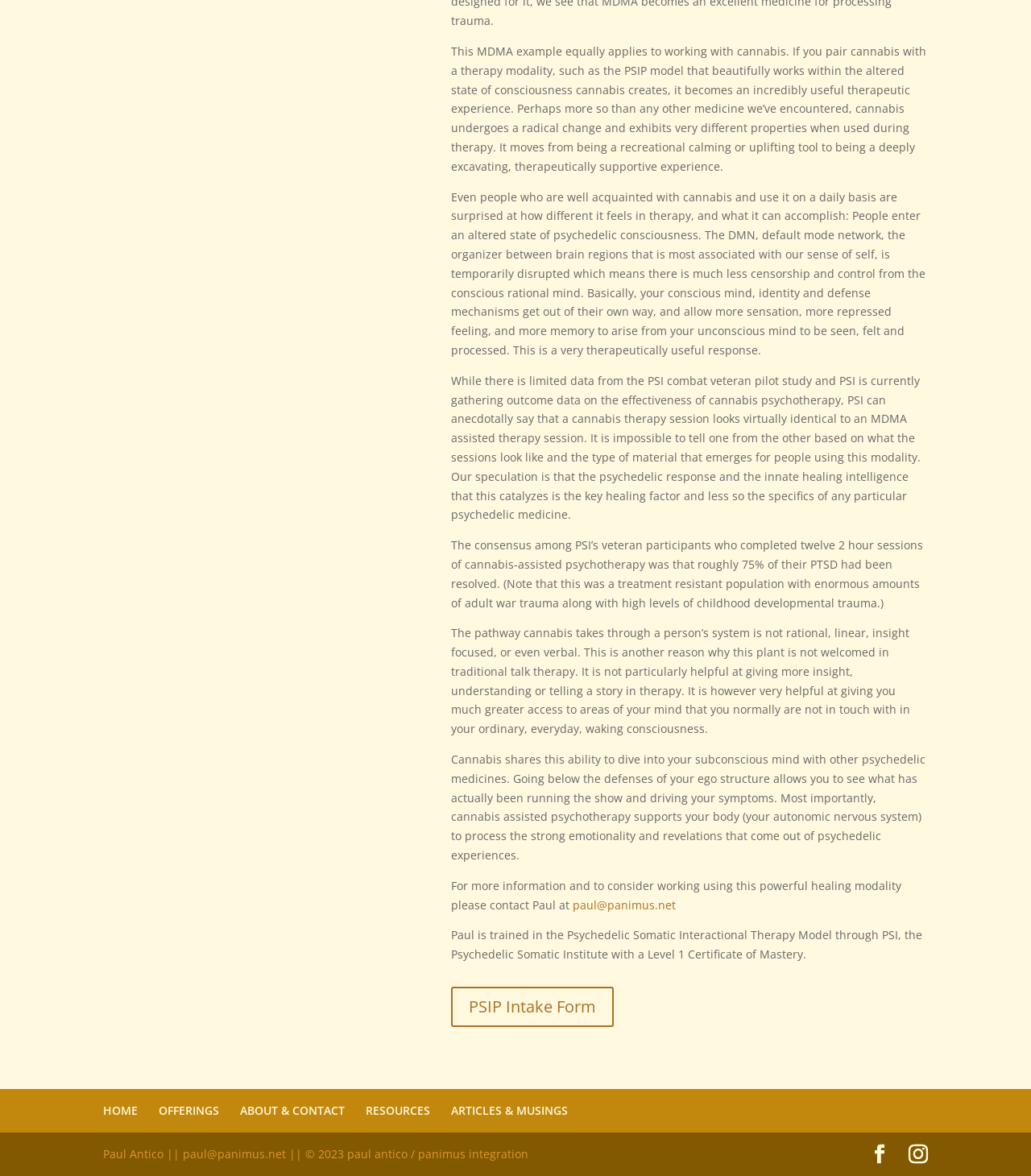Please locate the UI element described by "PSIP Intake Form" and provide its bounding box coordinates.

[0.438, 0.839, 0.595, 0.873]